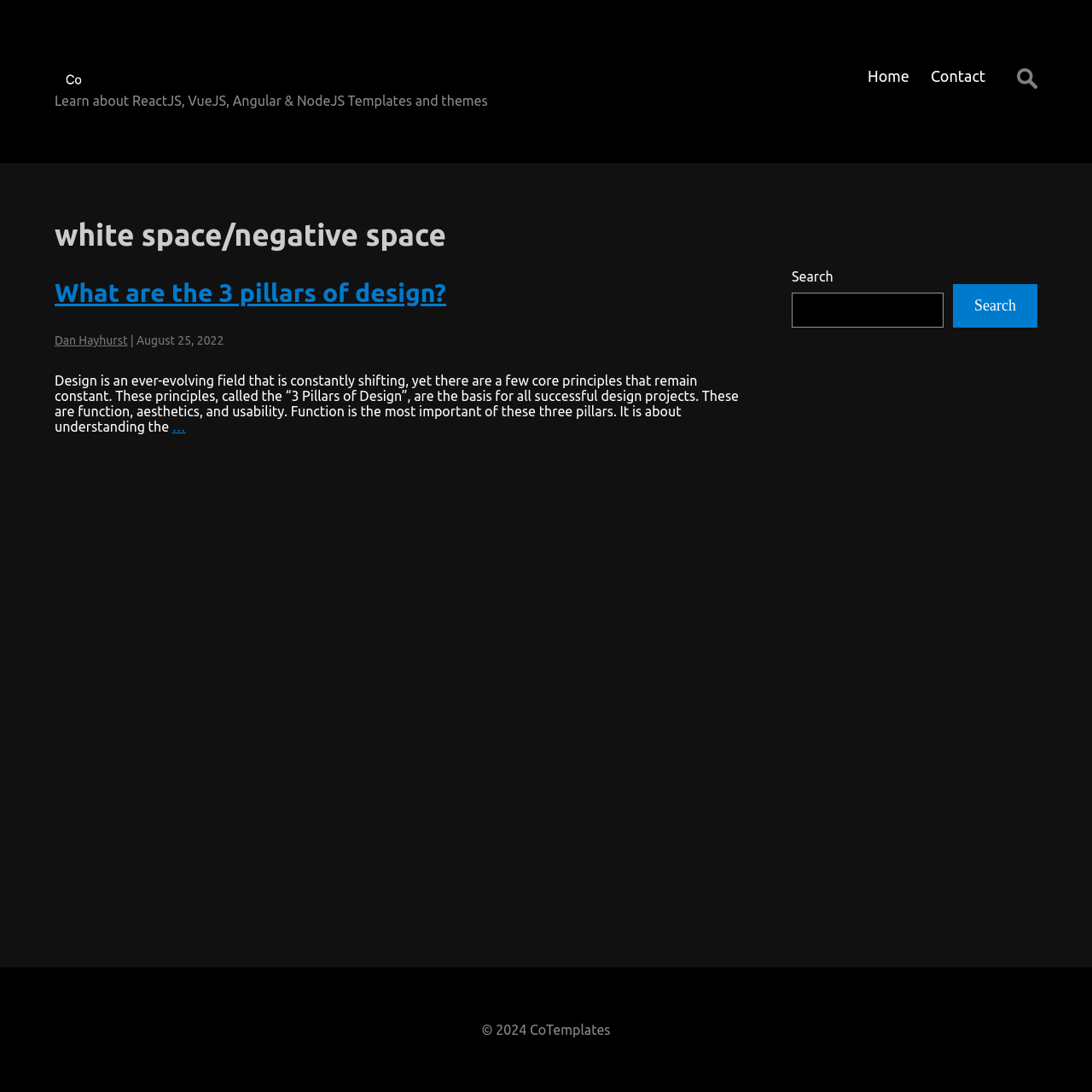Please determine the heading text of this webpage.

white space/negative space